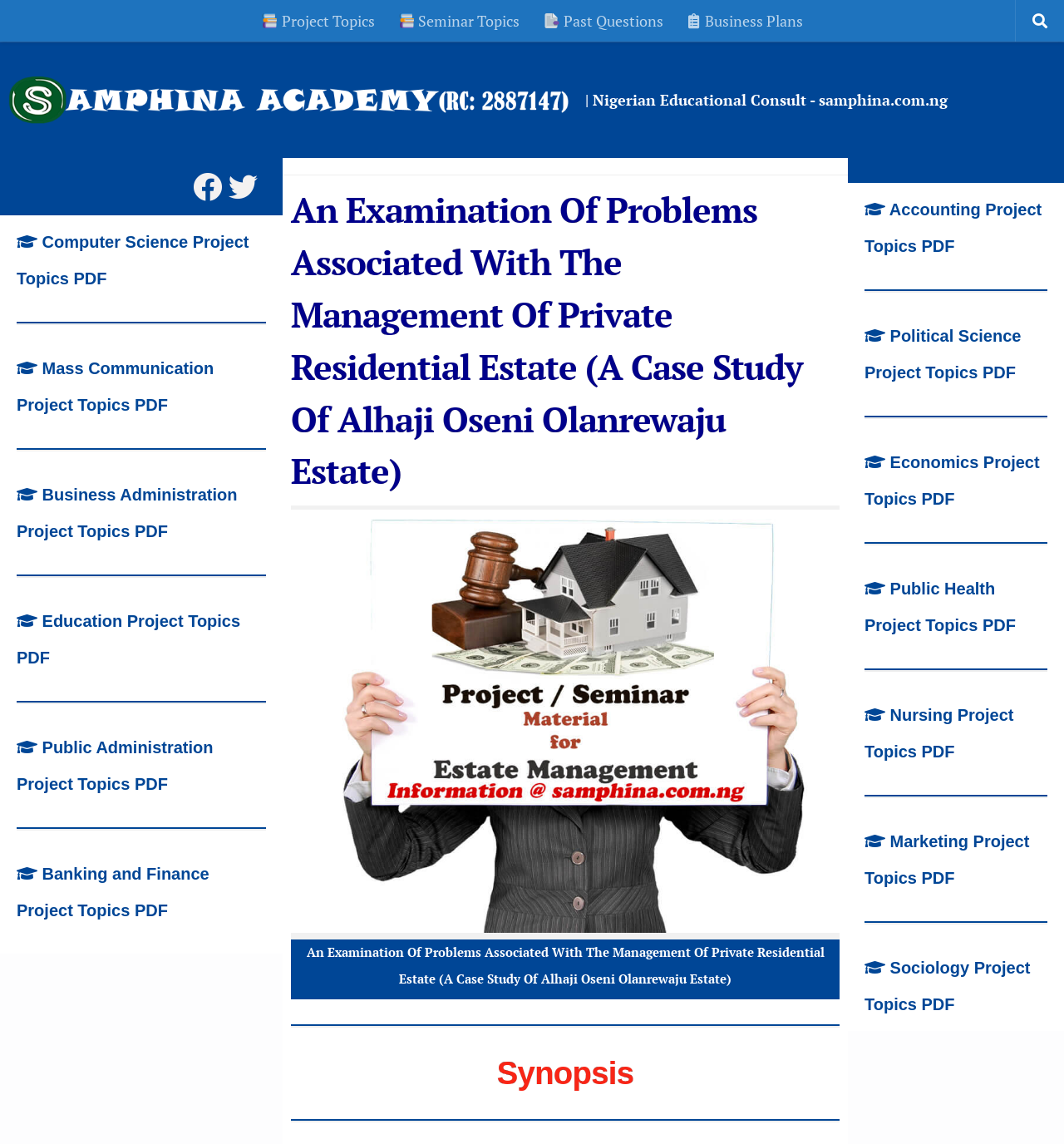Specify the bounding box coordinates of the element's region that should be clicked to achieve the following instruction: "Follow us on Facebook". The bounding box coordinates consist of four float numbers between 0 and 1, in the format [left, top, right, bottom].

[0.181, 0.15, 0.209, 0.176]